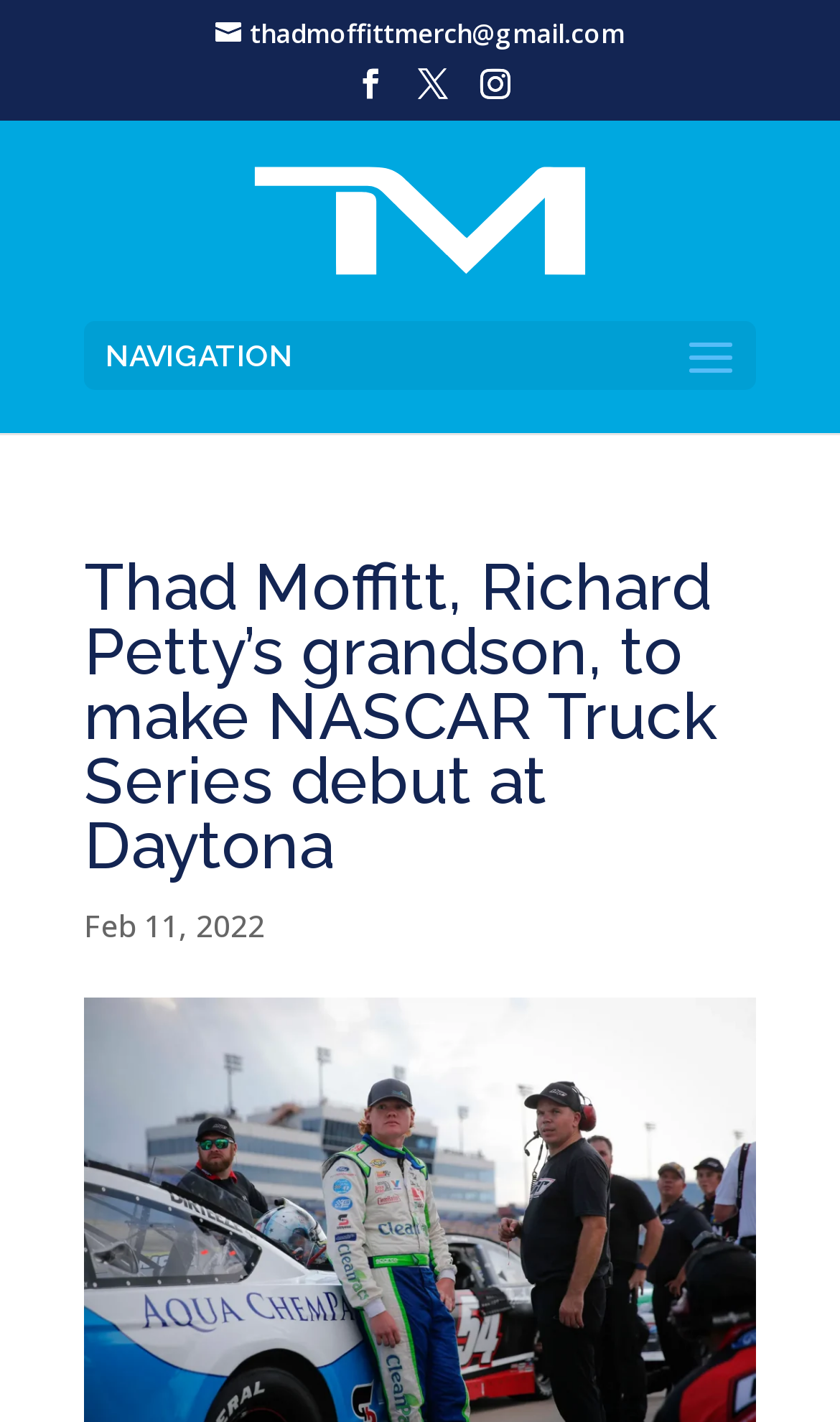Provide your answer in one word or a succinct phrase for the question: 
What is the series that Thad Moffitt is making his debut in?

NASCAR Truck Series